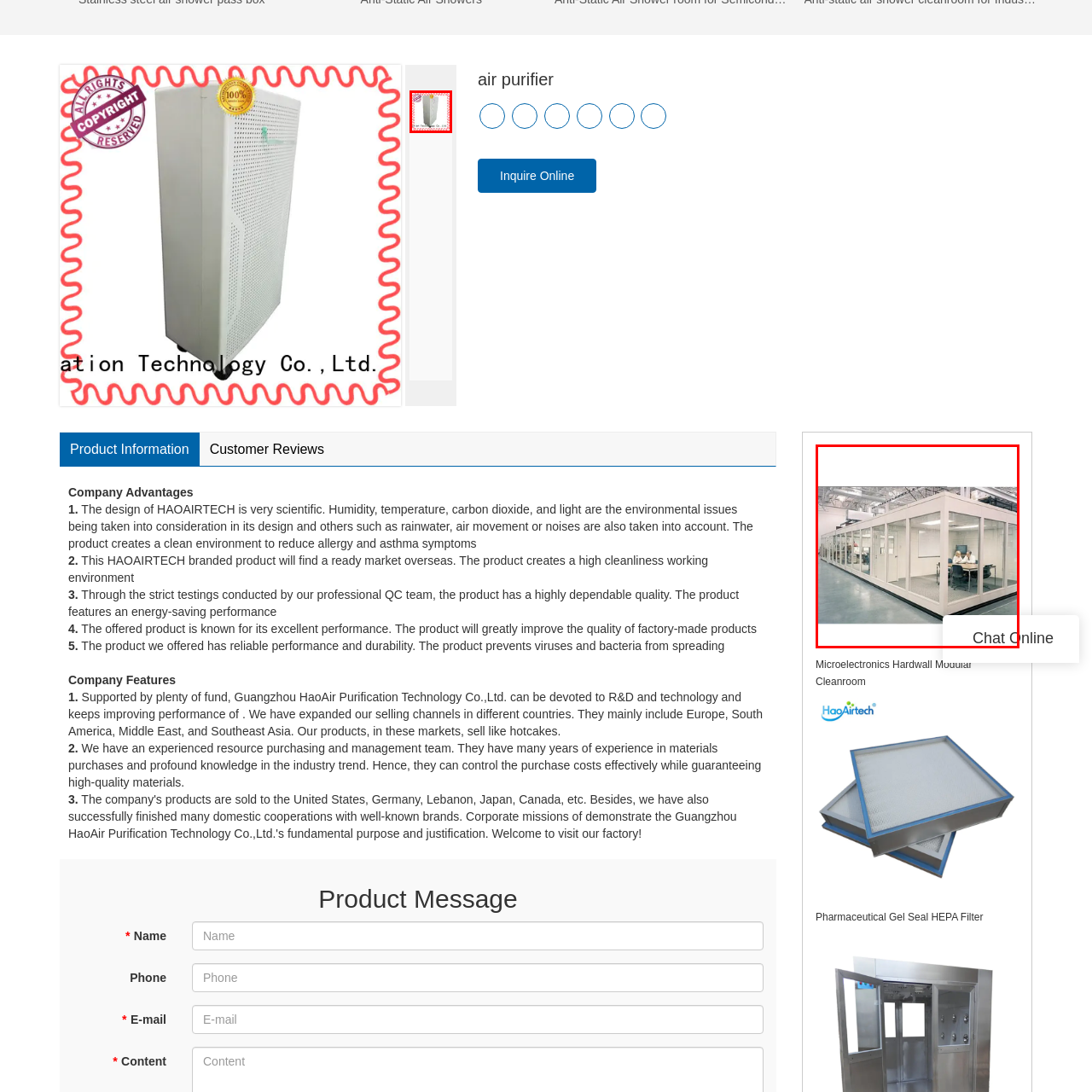How many individuals are engaged in a discussion?
Analyze the image surrounded by the red bounding box and answer the question in detail.

The image shows two individuals engaged in a discussion around a table, emphasizing the collaborative nature of work in such facilities.